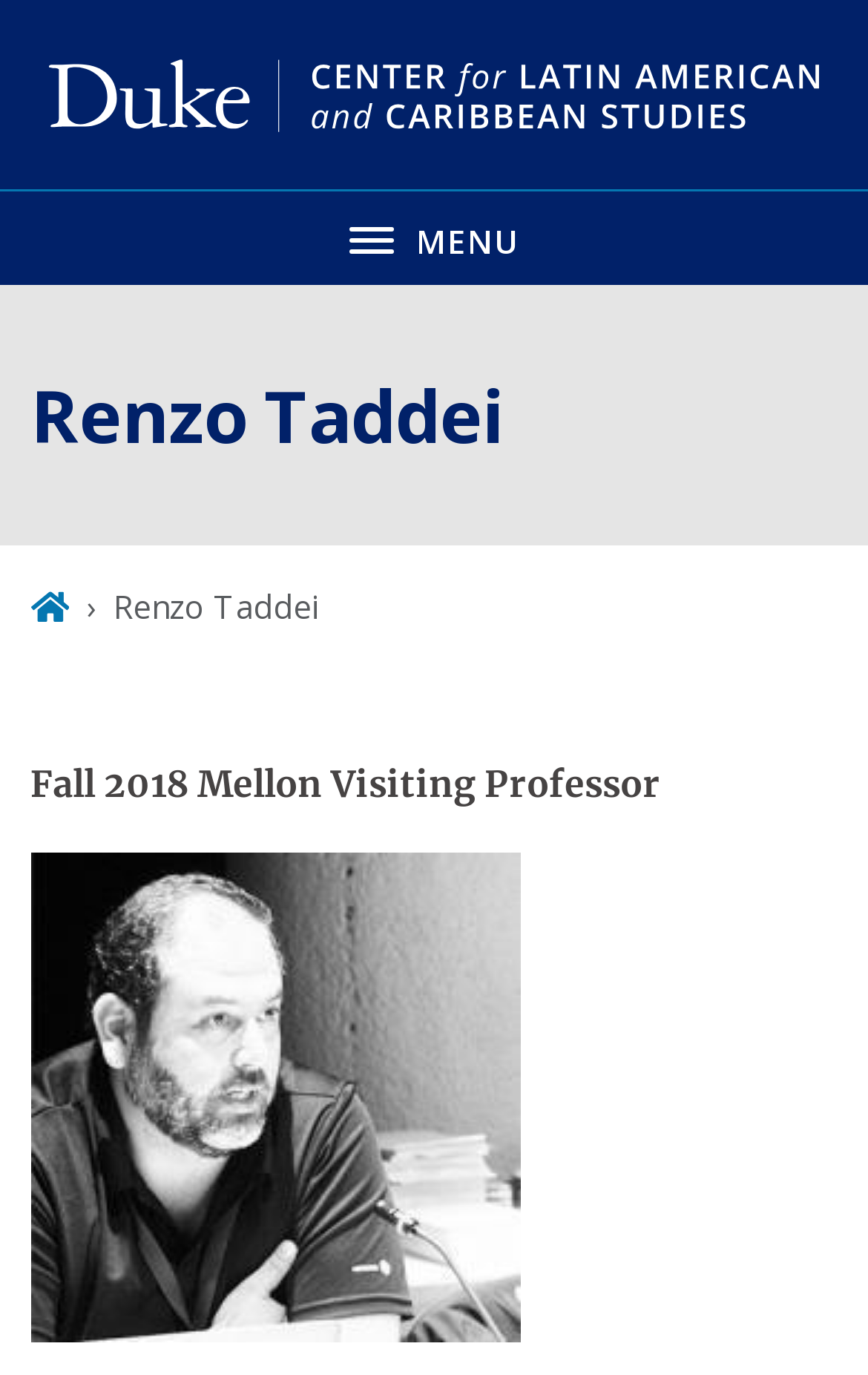Extract the bounding box of the UI element described as: "title="instagram icon"".

None